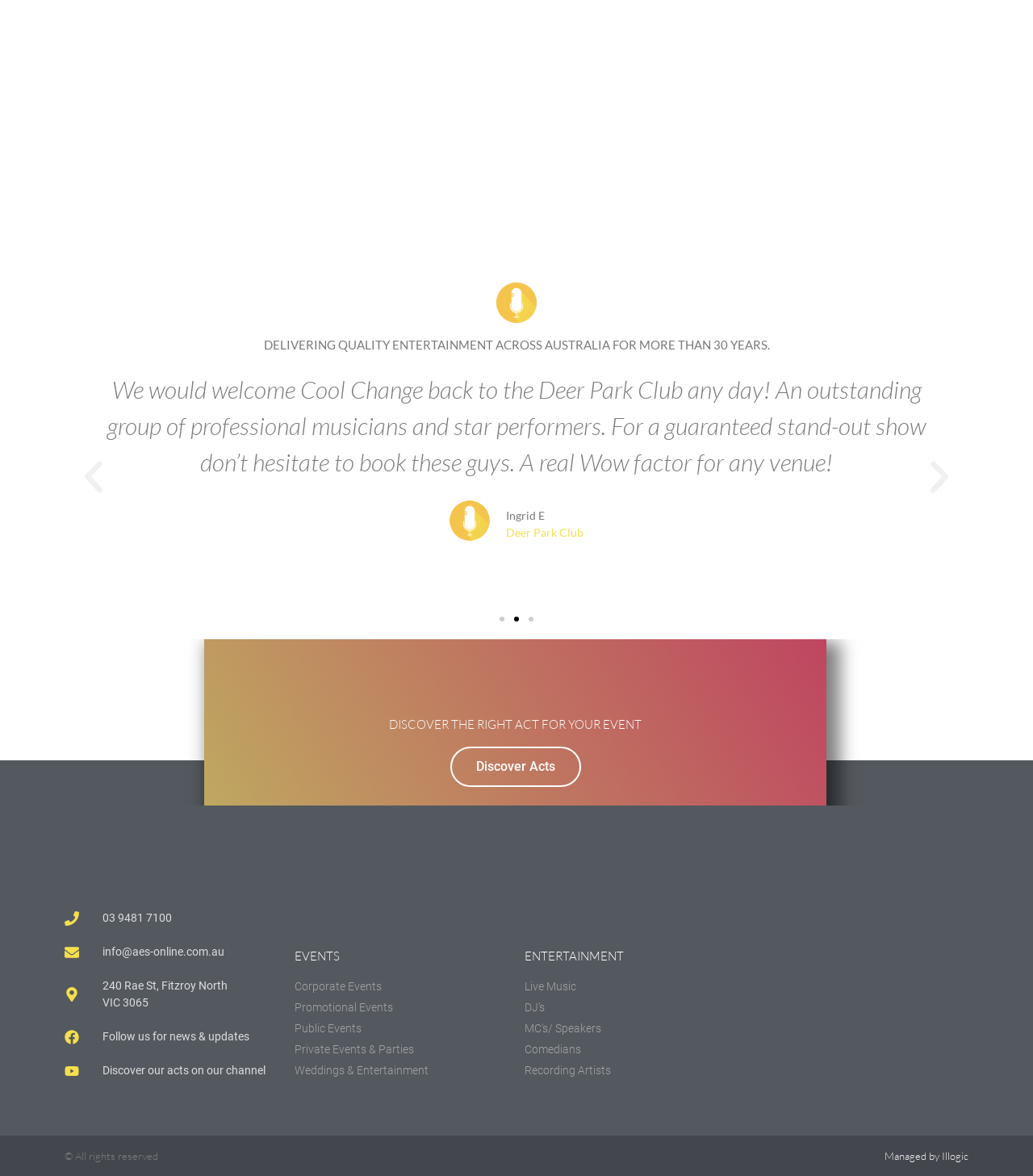Give a one-word or one-phrase response to the question: 
What is the company's phone number?

03 9481 7100